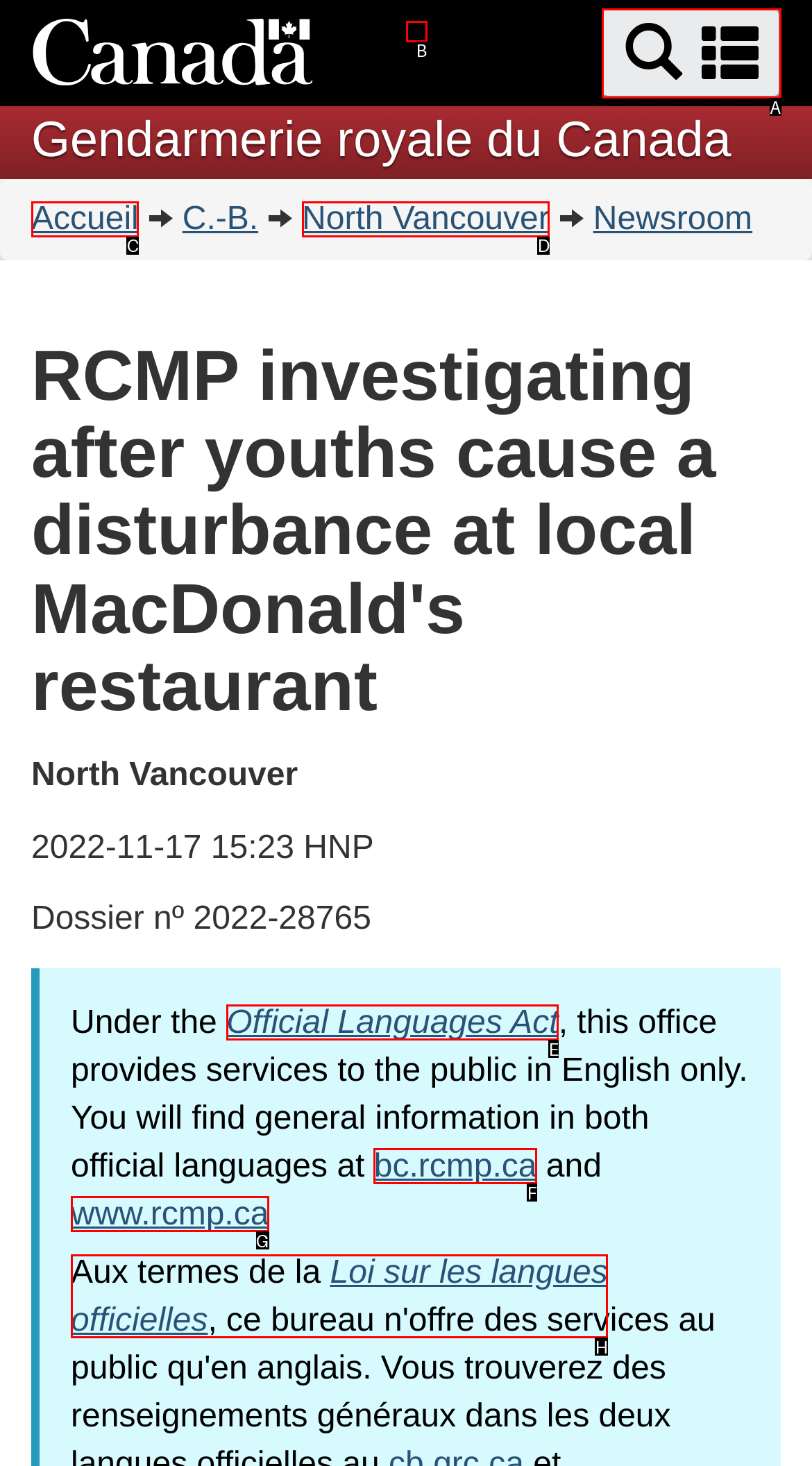Select the letter that corresponds to the UI element described as: Loi sur les langues officielles
Answer by providing the letter from the given choices.

H